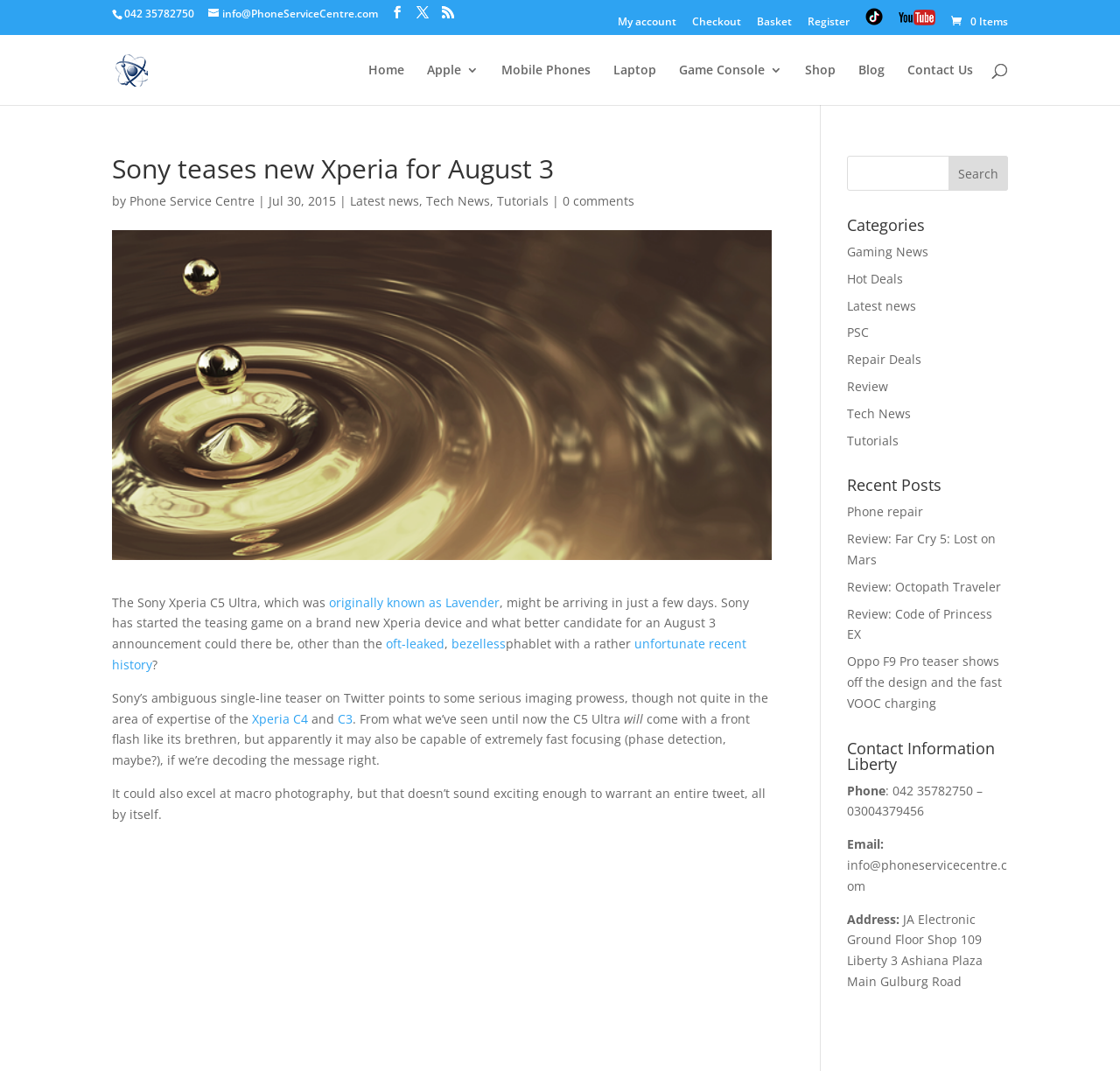Could you highlight the region that needs to be clicked to execute the instruction: "Search in the categories"?

[0.756, 0.145, 0.9, 0.178]